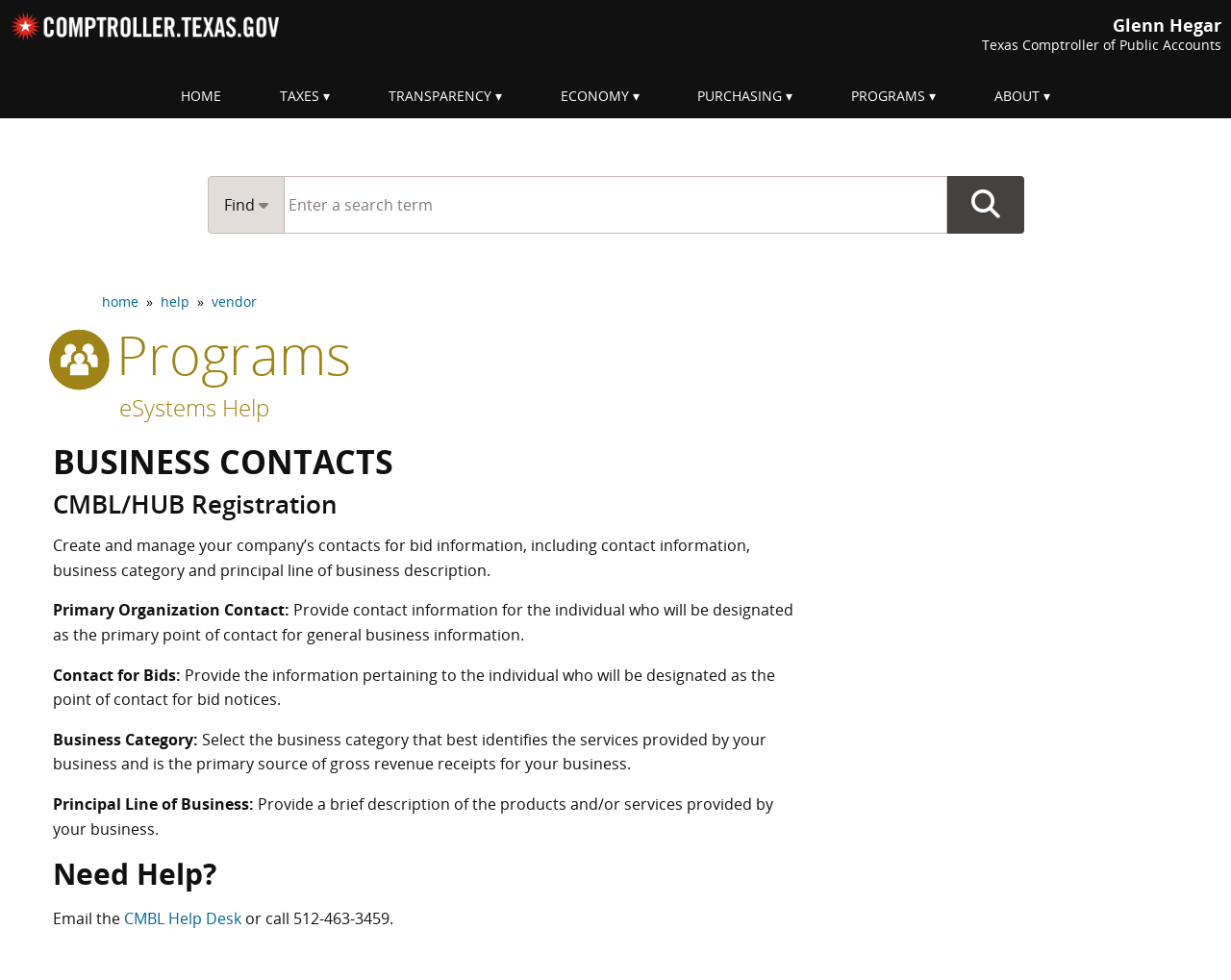What is the title or heading displayed on the webpage?

BUSINESS CONTACTS
CMBL/HUB Registration